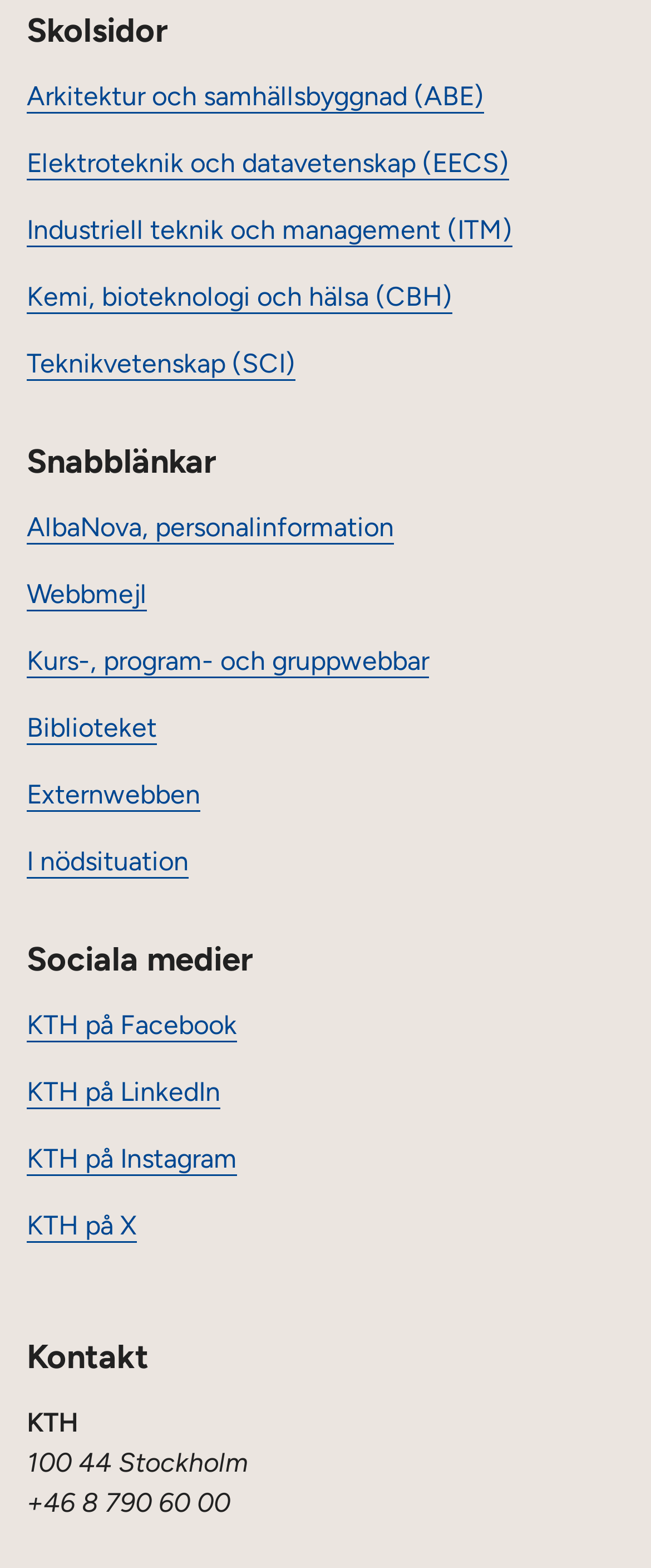Locate the bounding box coordinates of the element that needs to be clicked to carry out the instruction: "Visit KTH på Facebook". The coordinates should be given as four float numbers ranging from 0 to 1, i.e., [left, top, right, bottom].

[0.041, 0.644, 0.364, 0.664]